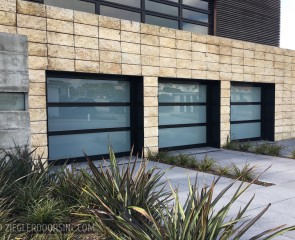Give a succinct answer to this question in a single word or phrase: 
What is the contrast between the glass and aluminum?

Soft and sturdy